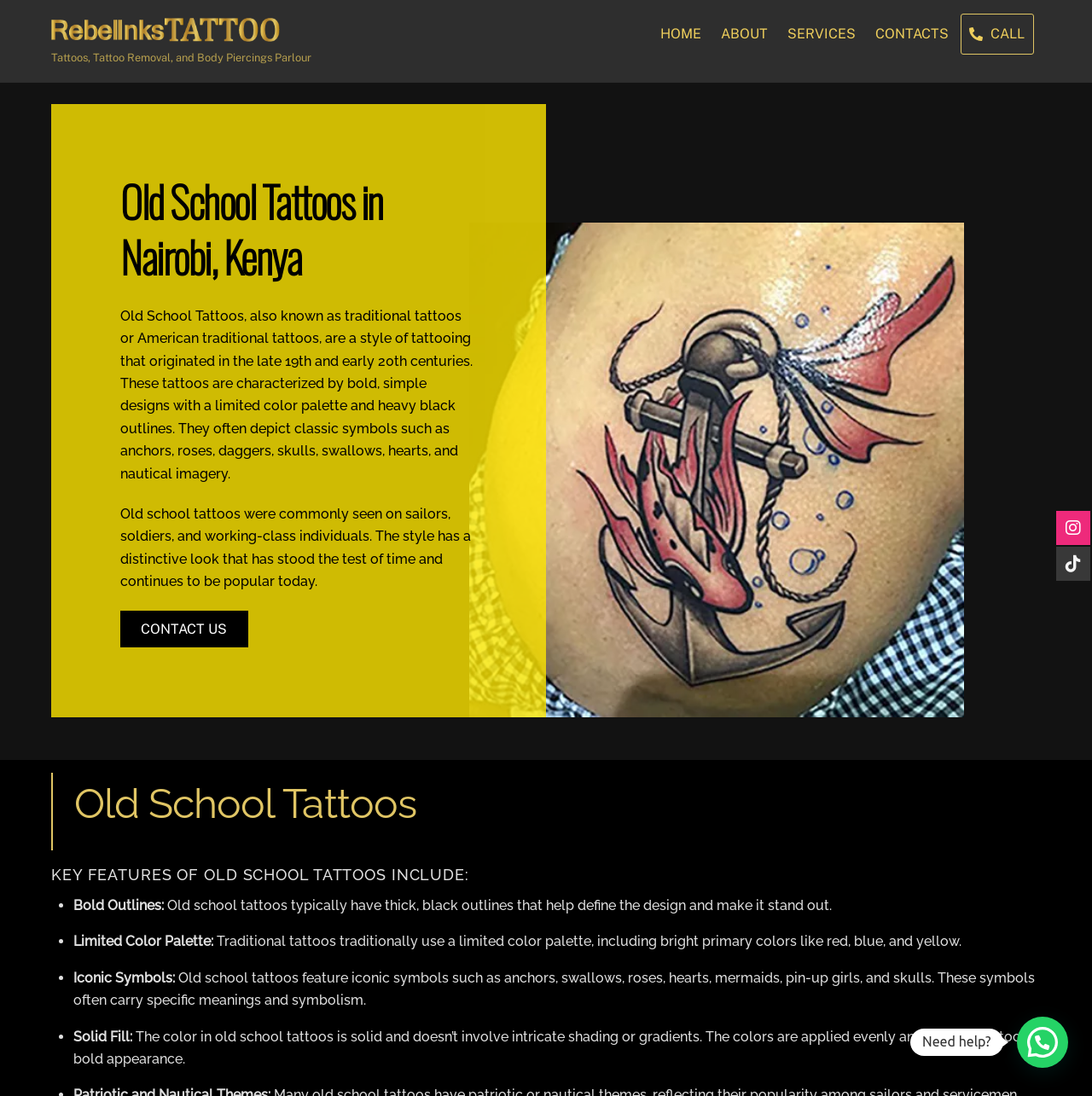What is the style of tattooing that originated in the late 19th and early 20th centuries?
Using the image as a reference, answer the question with a short word or phrase.

Old School Tattoos